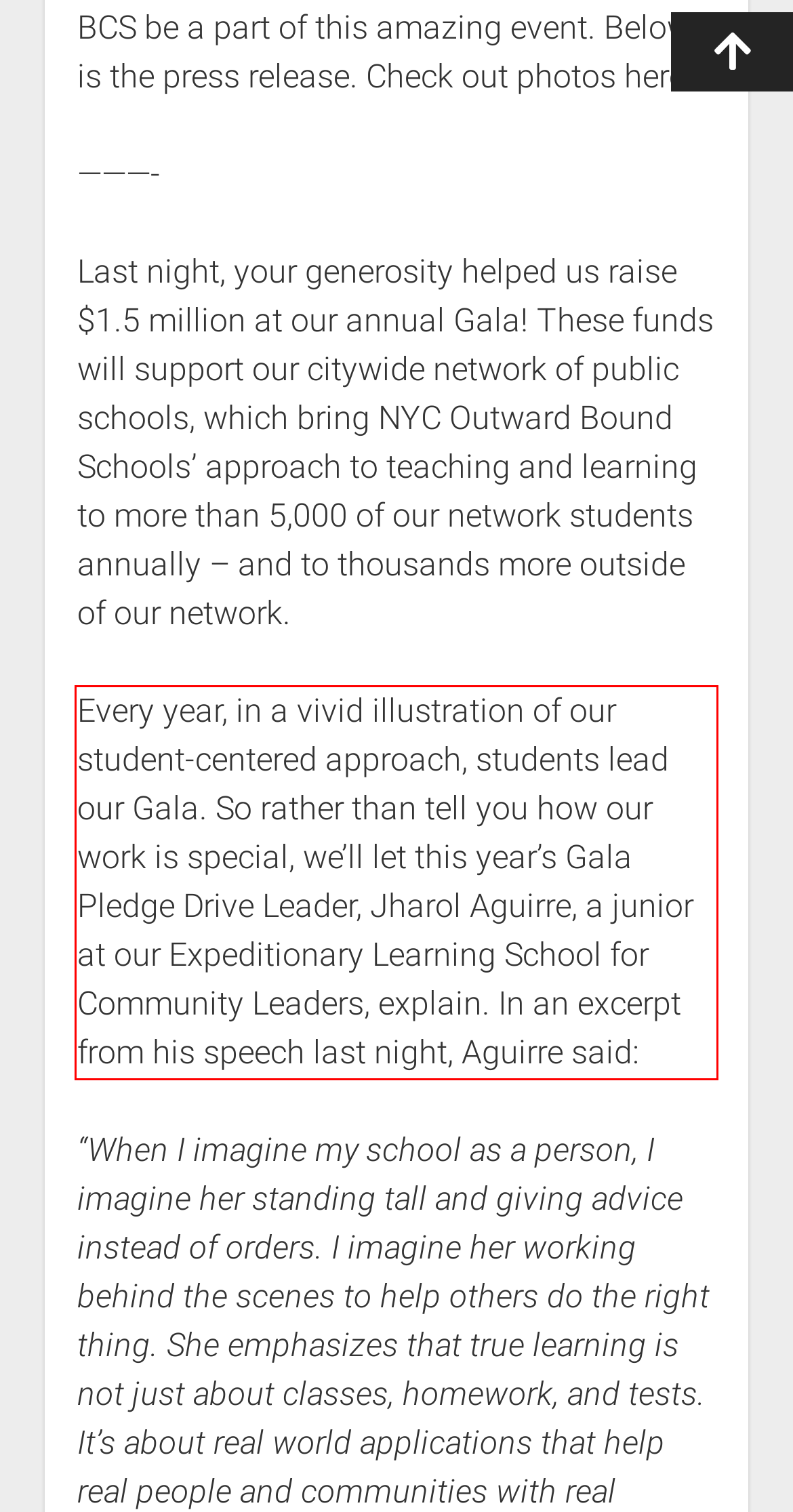Within the screenshot of the webpage, there is a red rectangle. Please recognize and generate the text content inside this red bounding box.

Every year, in a vivid illustration of our student-centered approach, students lead our Gala. So rather than tell you how our work is special, we’ll let this year’s Gala Pledge Drive Leader, Jharol Aguirre, a junior at our Expeditionary Learning School for Community Leaders, explain. In an excerpt from his speech last night, Aguirre said: